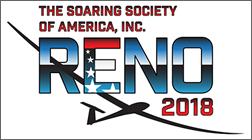What colors are used in the background of the logo?
Look at the image and answer the question with a single word or phrase.

Red, white, and blue